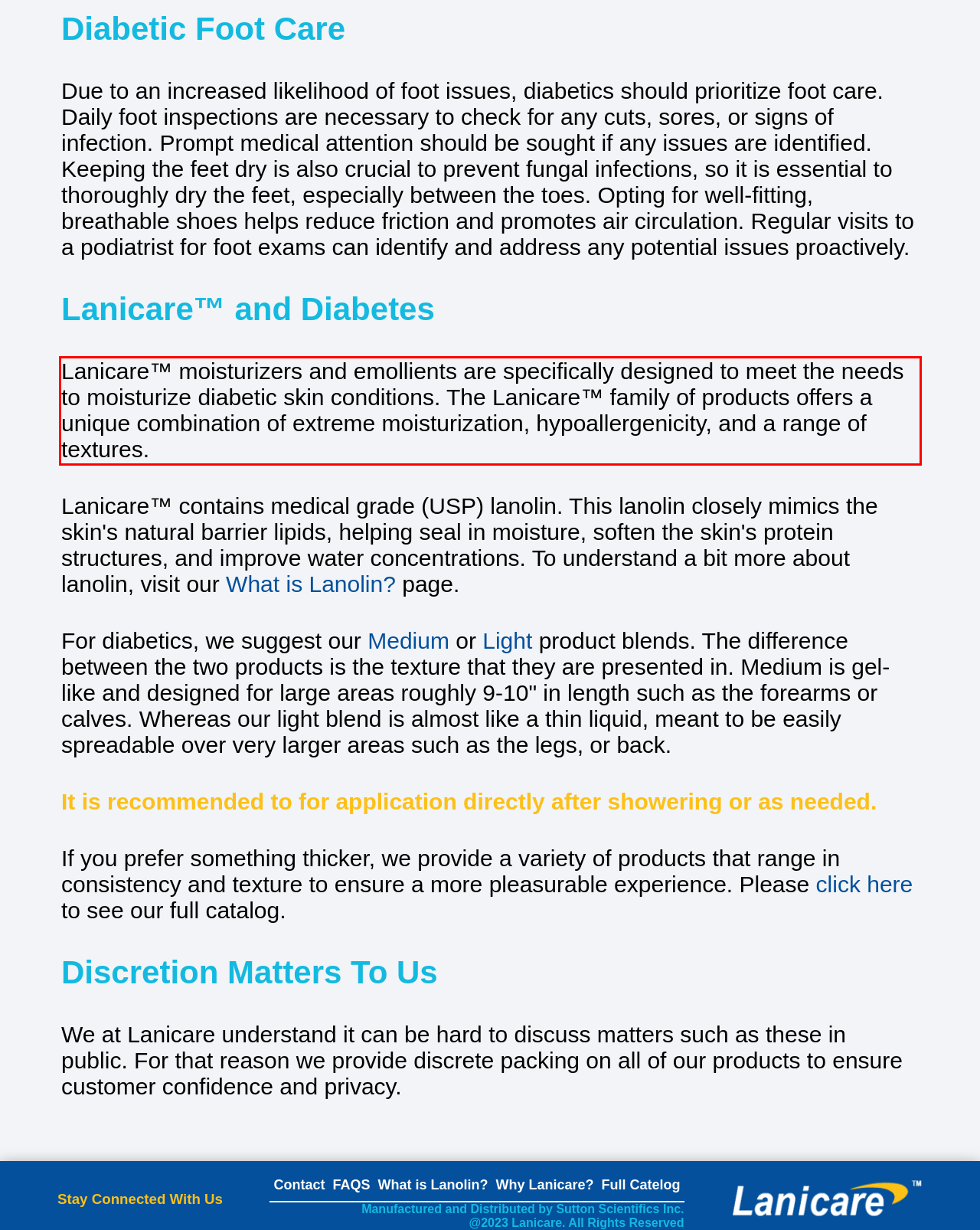Using the provided screenshot of a webpage, recognize the text inside the red rectangle bounding box by performing OCR.

Lanicare™ moisturizers and emollients are specifically designed to meet the needs to moisturize diabetic skin conditions. The Lanicare™ family of products offers a unique combination of extreme moisturization, hypoallergenicity, and a range of textures.